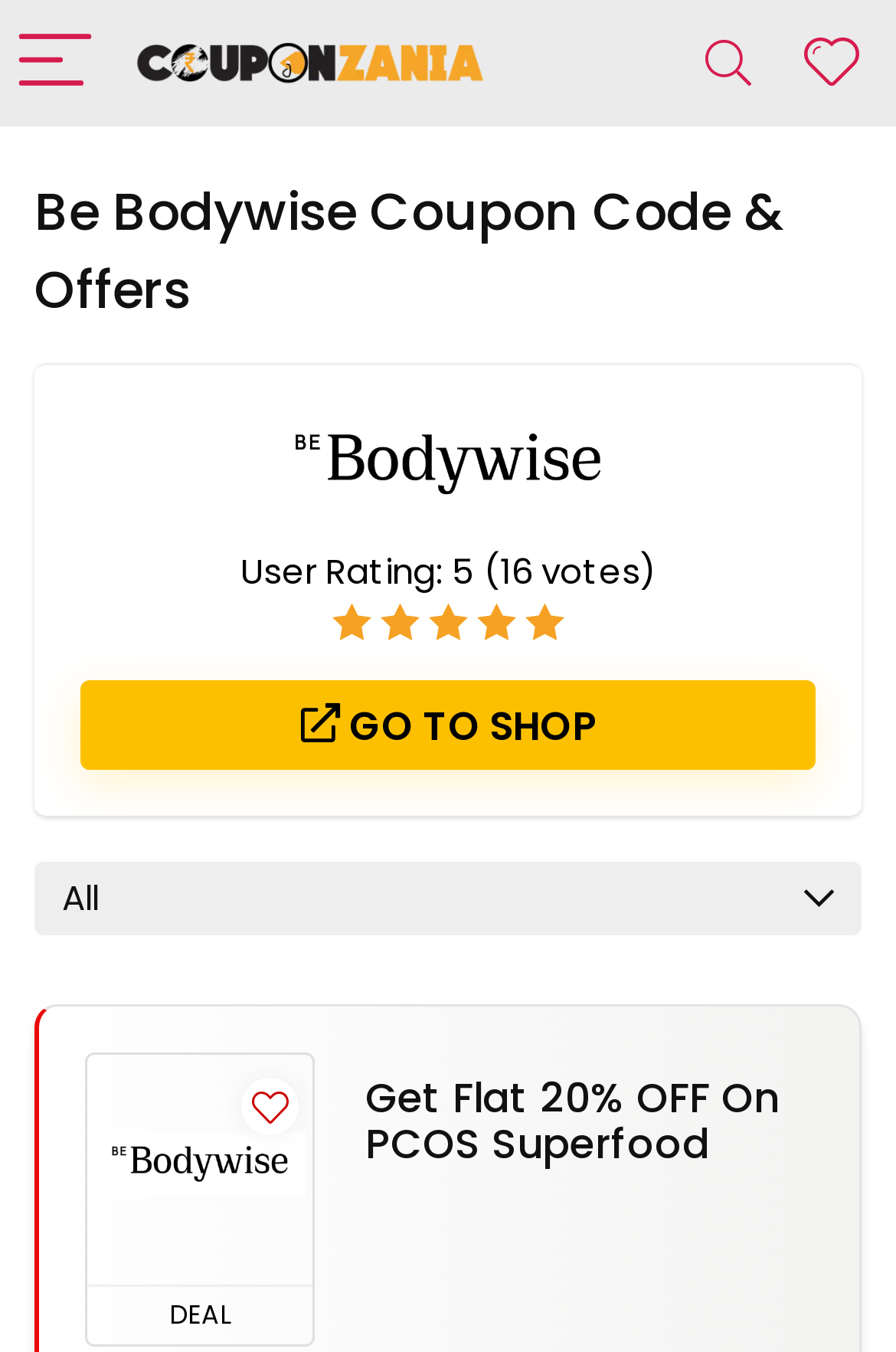Answer succinctly with a single word or phrase:
What is the rating of Be Bodywise?

5